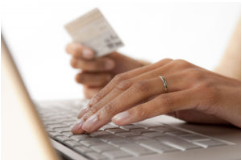What is the person doing on the laptop?
From the image, respond using a single word or phrase.

Making a purchase